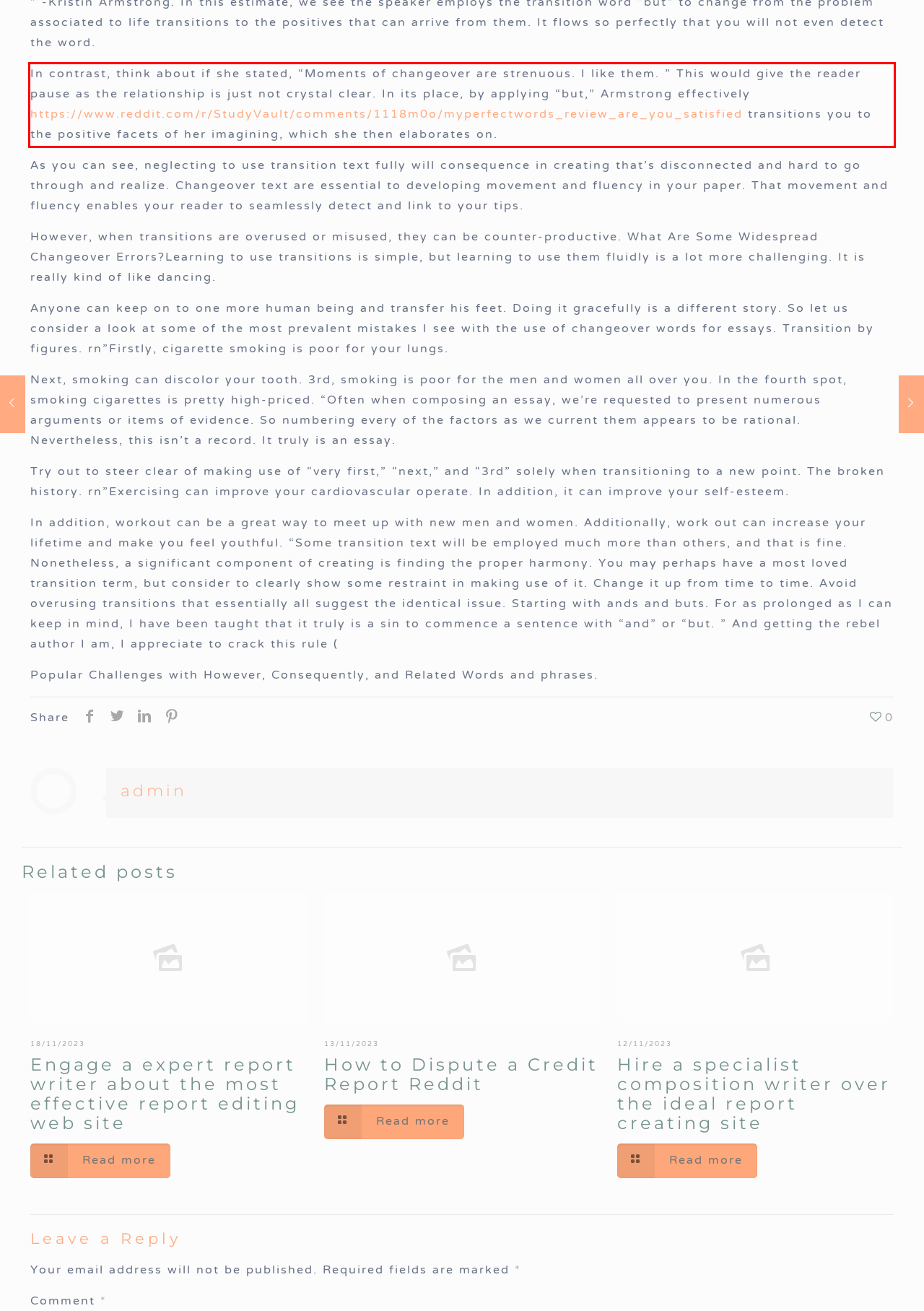Analyze the red bounding box in the provided webpage screenshot and generate the text content contained within.

In contrast, think about if she stated, “Moments of changeover are strenuous. I like them. ” This would give the reader pause as the relationship is just not crystal clear. In its place, by applying “but,” Armstrong effectively https://www.reddit.com/r/StudyVault/comments/1118m0o/myperfectwords_review_are_you_satisfied transitions you to the positive facets of her imagining, which she then elaborates on.